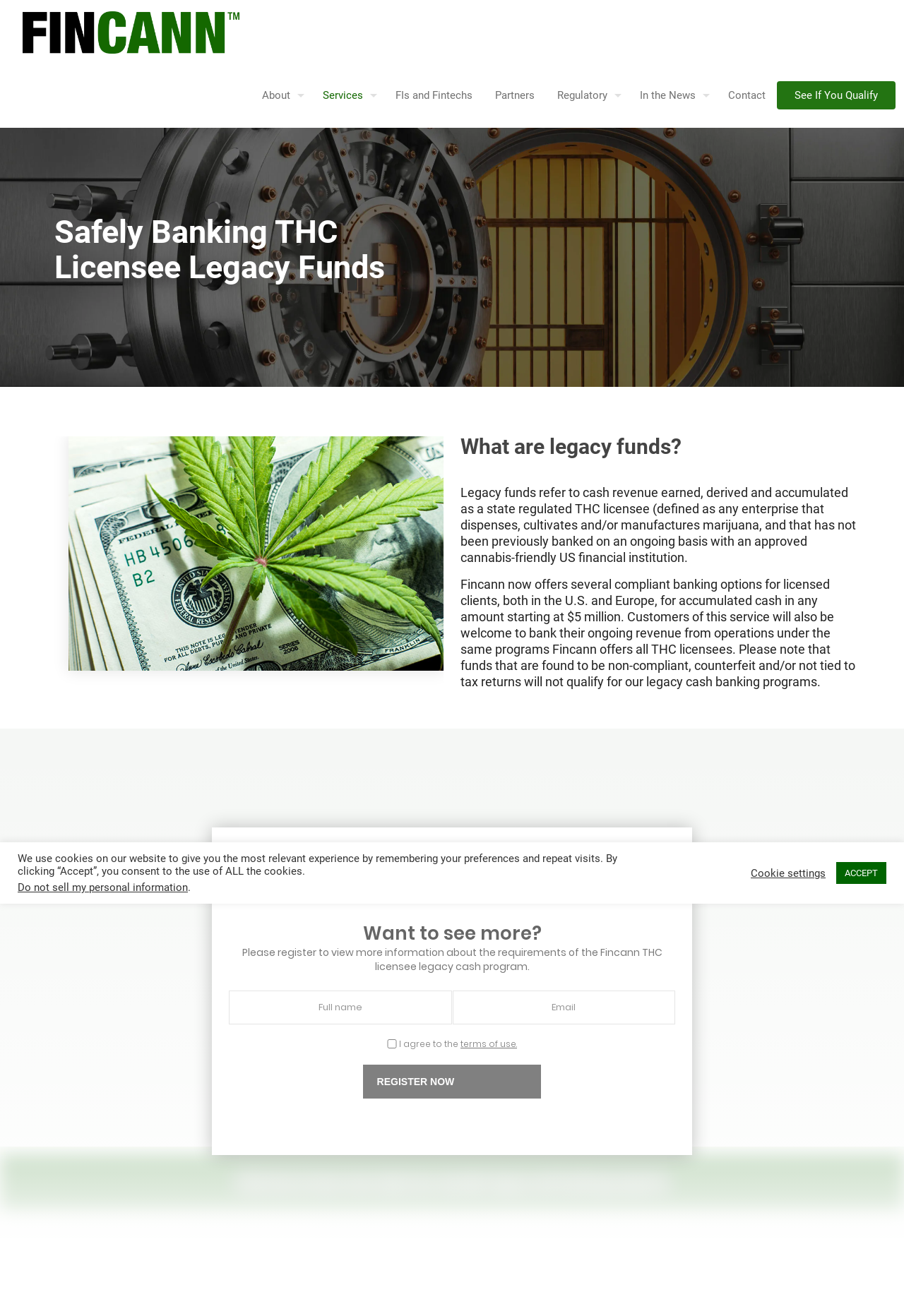Refer to the element description name="stu_form_submit" value="Register Now" and identify the corresponding bounding box in the screenshot. Format the coordinates as (top-left x, top-left y, bottom-right x, bottom-right y) with values in the range of 0 to 1.

[0.401, 0.809, 0.599, 0.835]